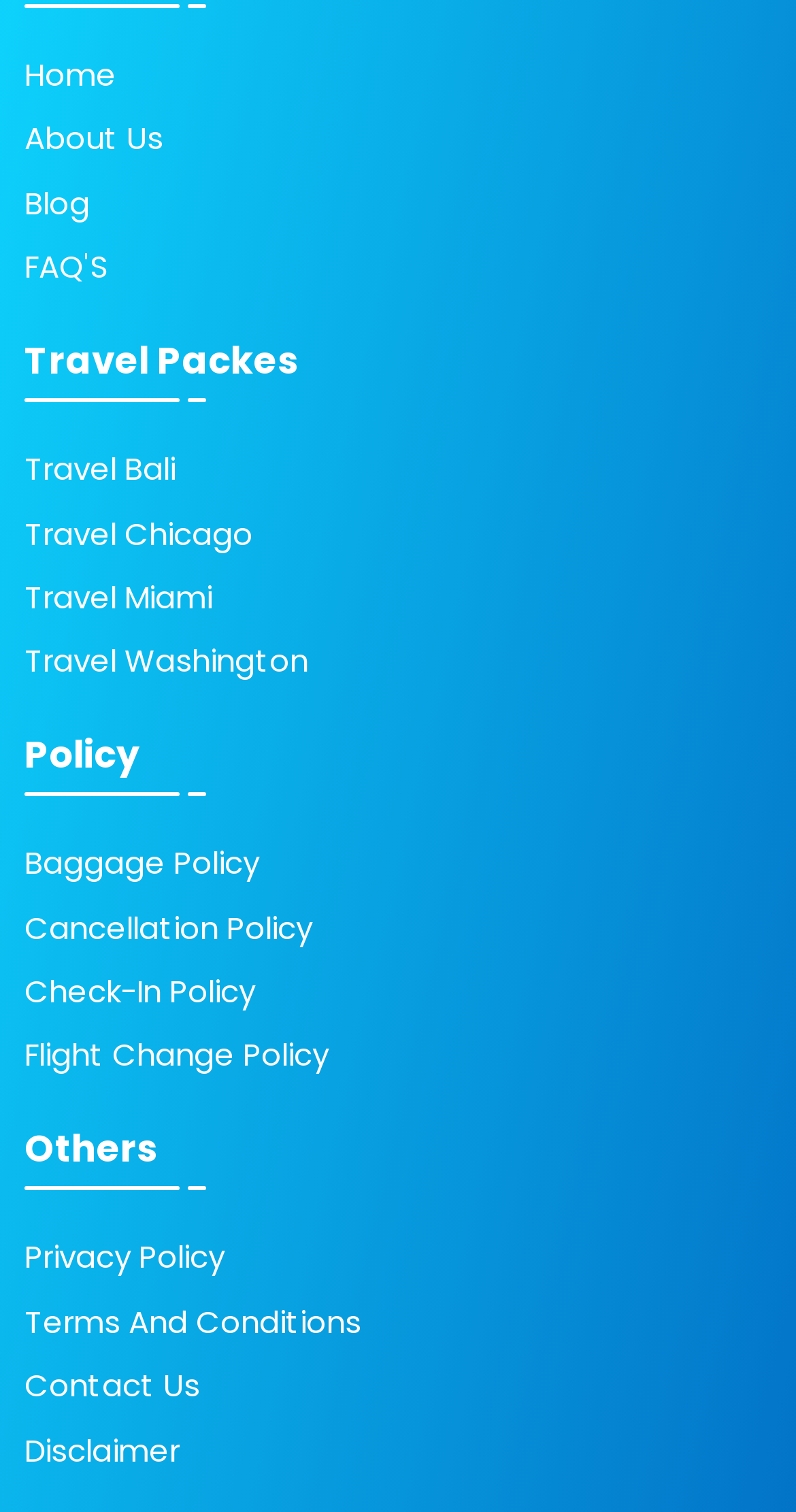Could you provide the bounding box coordinates for the portion of the screen to click to complete this instruction: "view travel bali information"?

[0.031, 0.296, 0.221, 0.324]